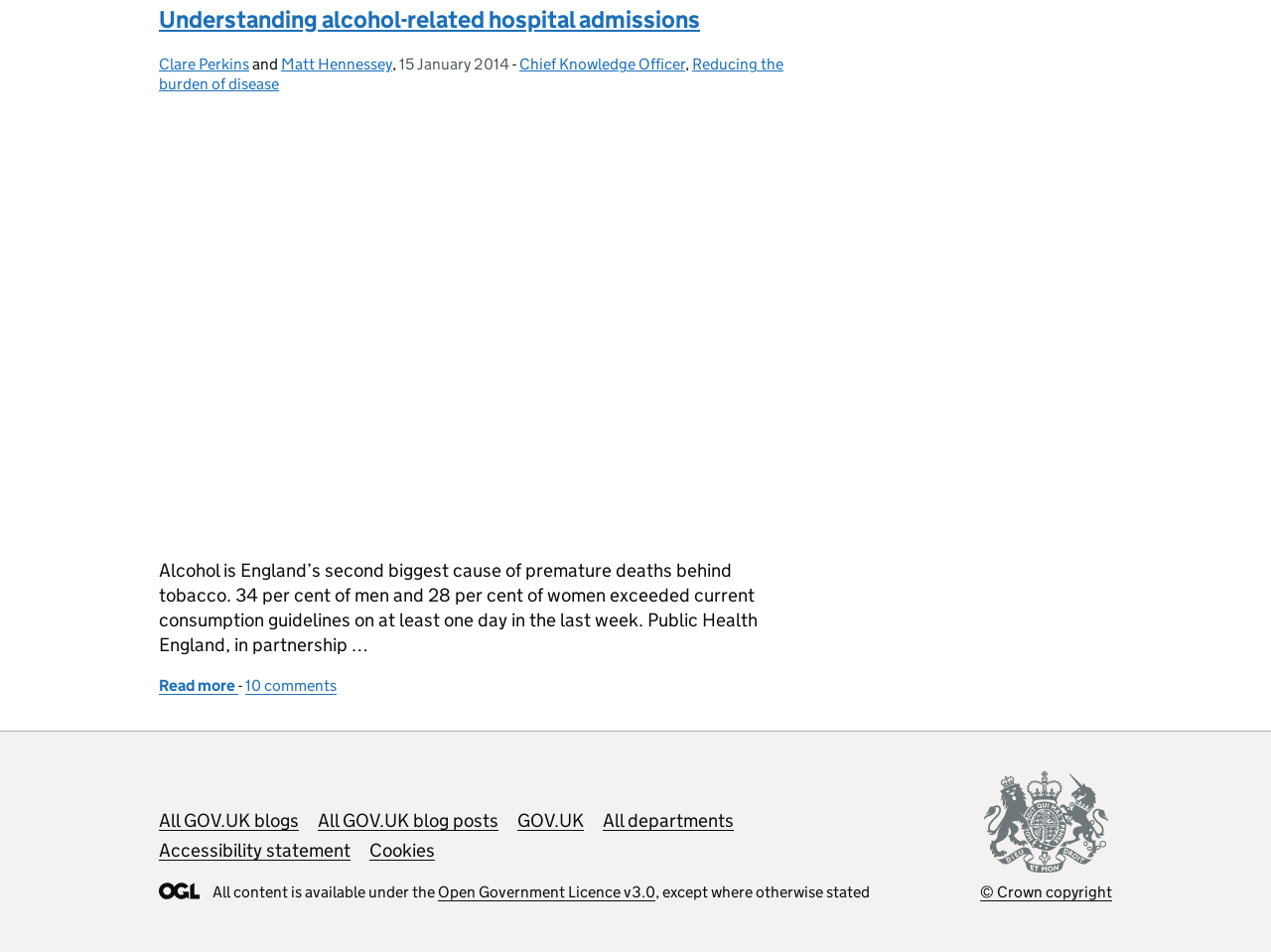Please locate the bounding box coordinates of the element that needs to be clicked to achieve the following instruction: "View all comments". The coordinates should be four float numbers between 0 and 1, i.e., [left, top, right, bottom].

[0.193, 0.71, 0.265, 0.73]